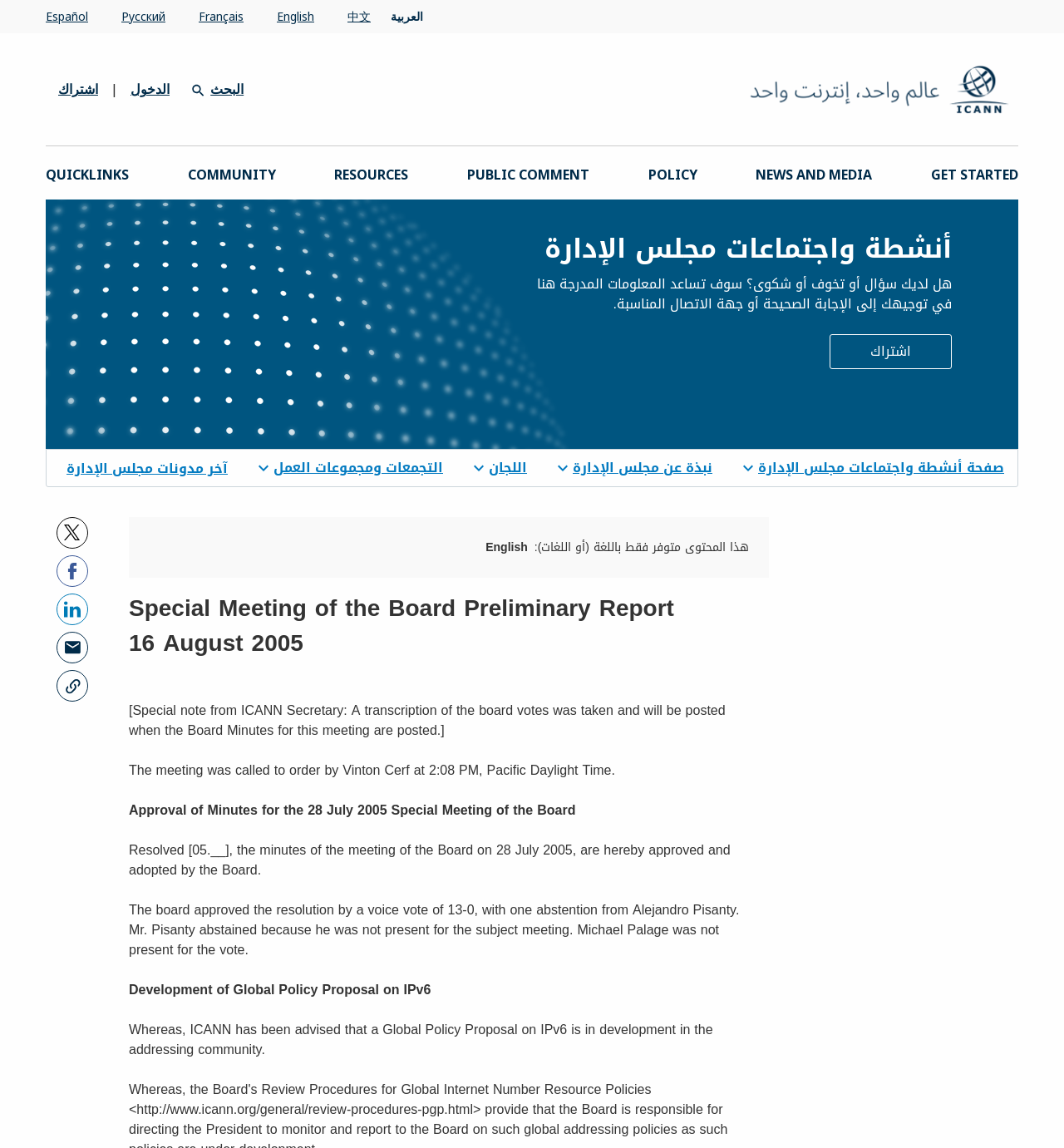What is the date of the Special Meeting of the Board?
Please give a detailed and elaborate explanation in response to the question.

I found the date by looking at the heading 'Special Meeting of the Board Preliminary Report 16 August 2005' which is located at the top of the webpage, indicating the date of the meeting.